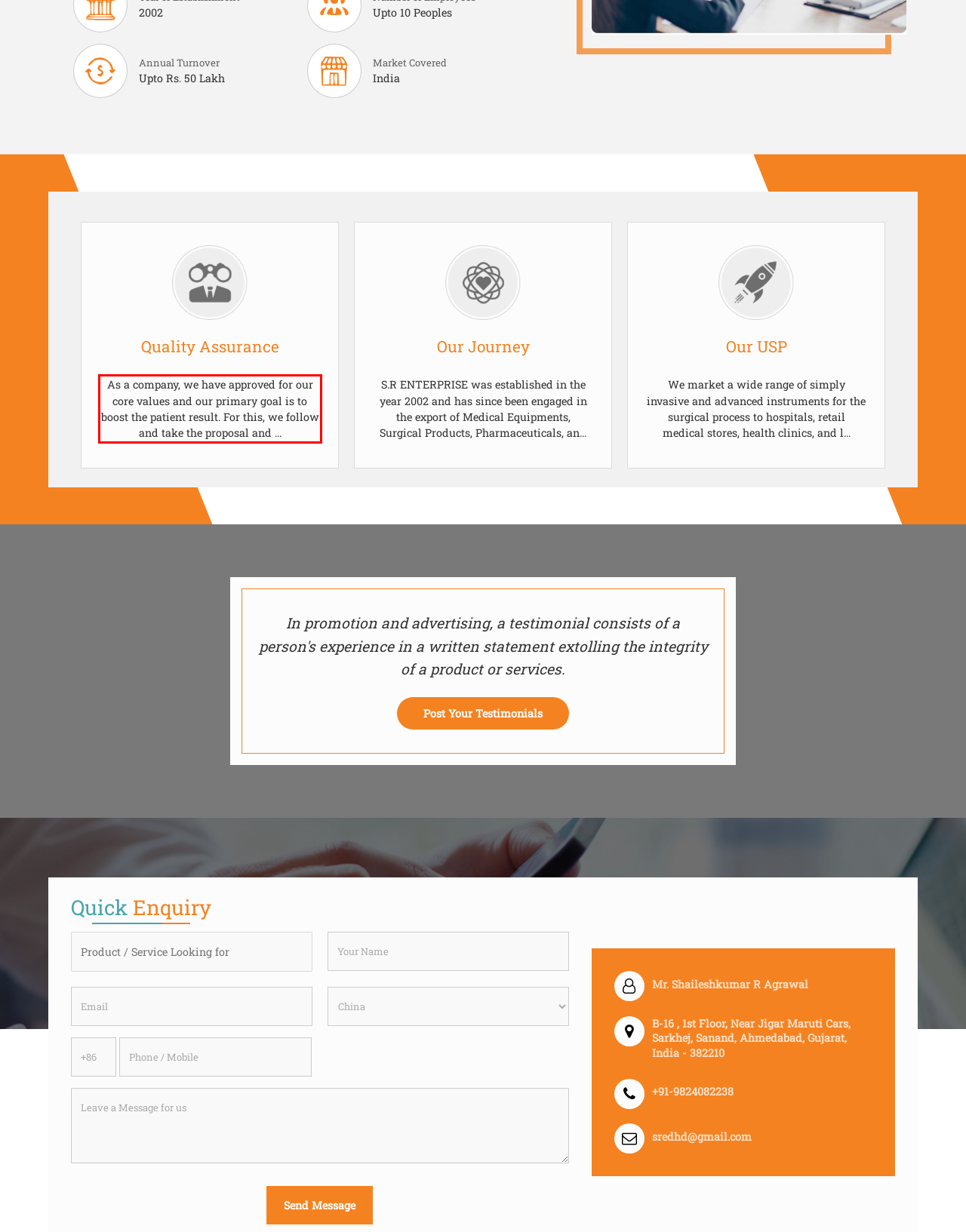You are given a webpage screenshot with a red bounding box around a UI element. Extract and generate the text inside this red bounding box.

As a company, we have approved for our core values and our primary goal is to boost the patient result. For this, we follow and take the proposal and ...